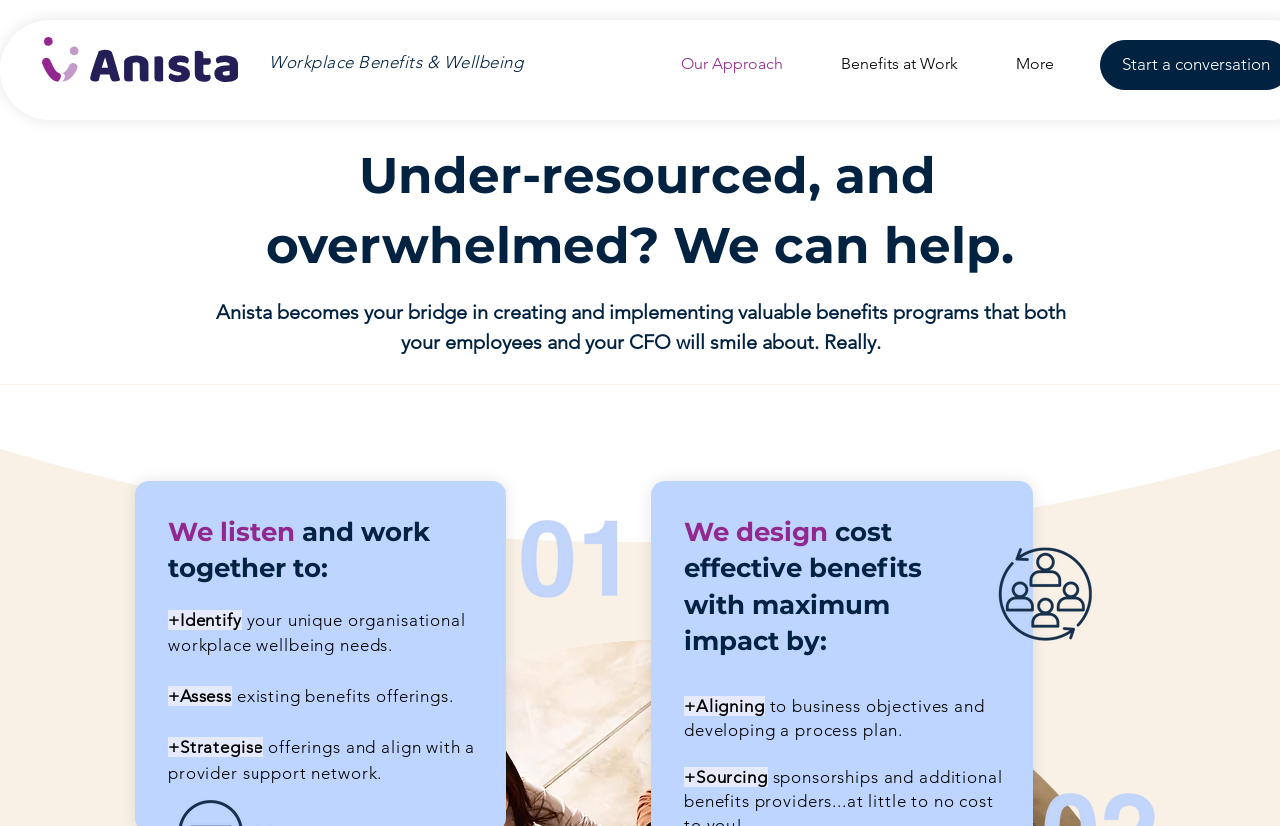What is the main topic of this webpage?
Look at the image and answer with only one word or phrase.

Workplace Benefits & Wellbeing